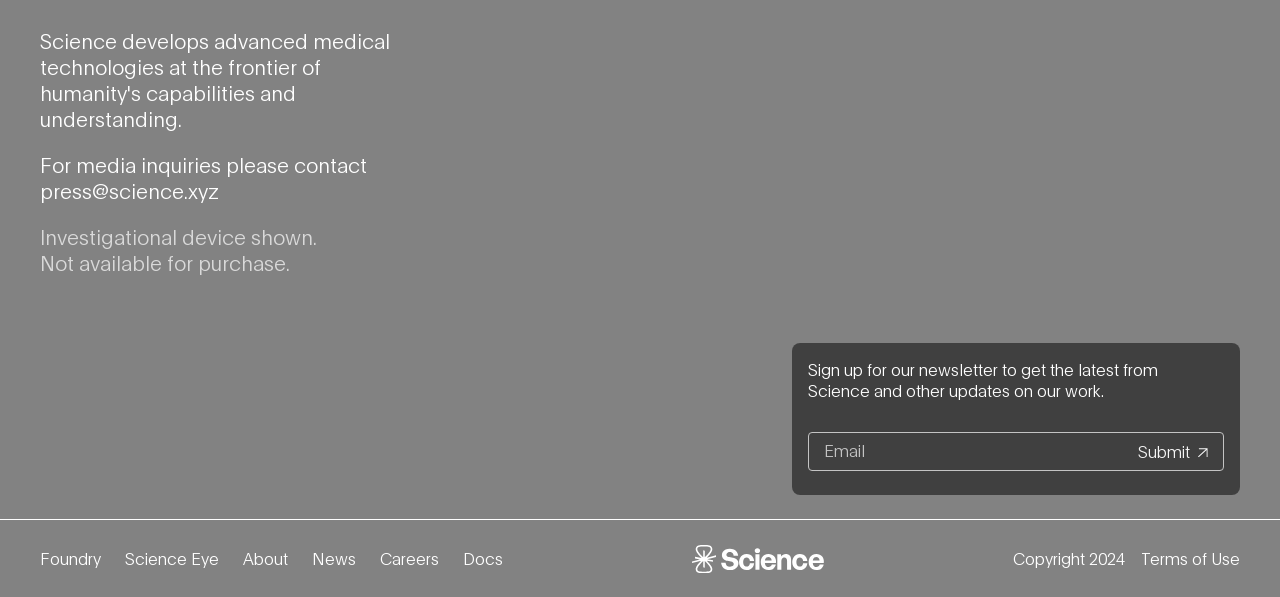Please specify the bounding box coordinates of the region to click in order to perform the following instruction: "Read Terms of Use".

[0.891, 0.917, 0.969, 0.952]